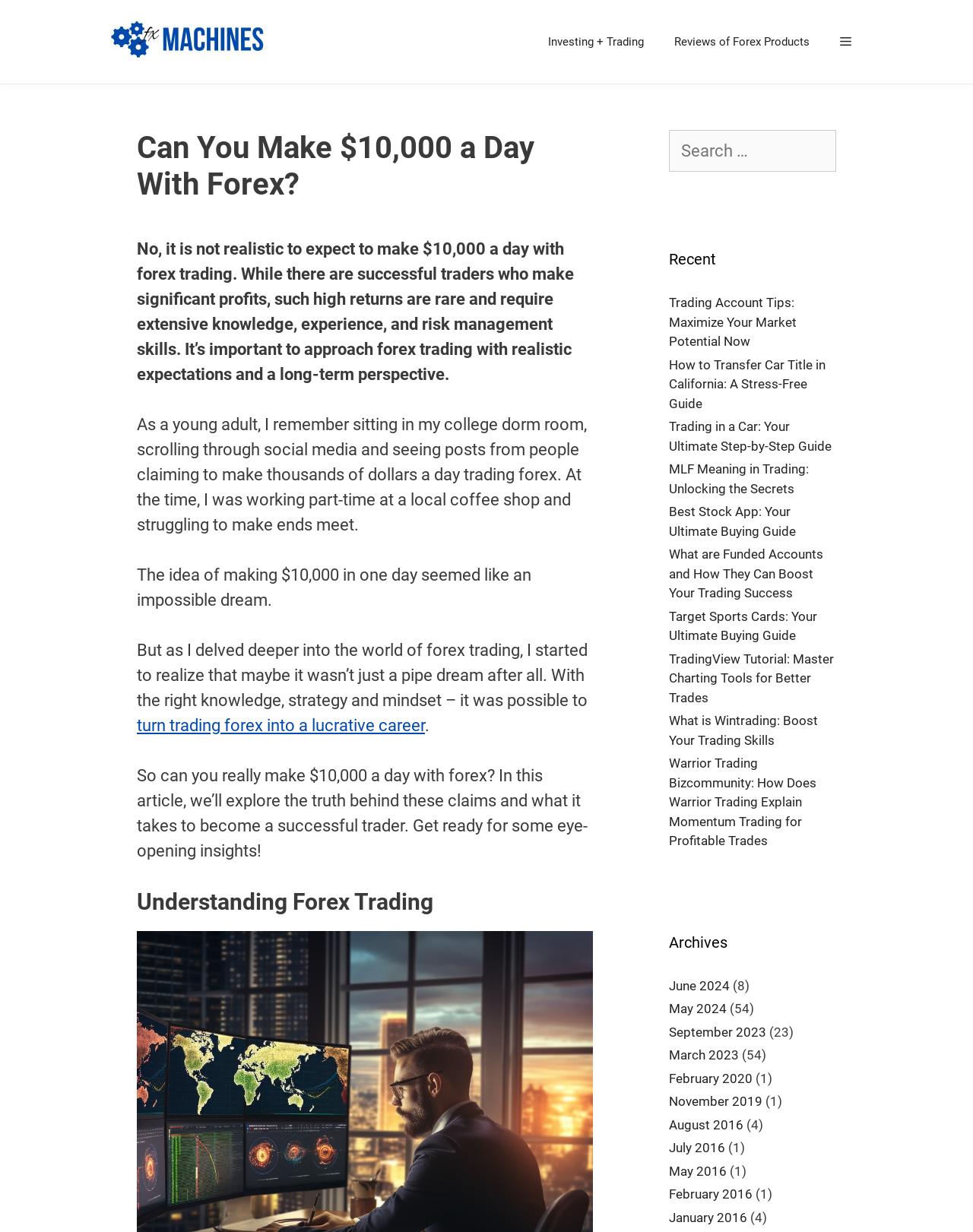For the following element description, predict the bounding box coordinates in the format (top-left x, top-left y, bottom-right x, bottom-right y). All values should be floating point numbers between 0 and 1. Description: Reviews of Forex Products

[0.677, 0.015, 0.848, 0.052]